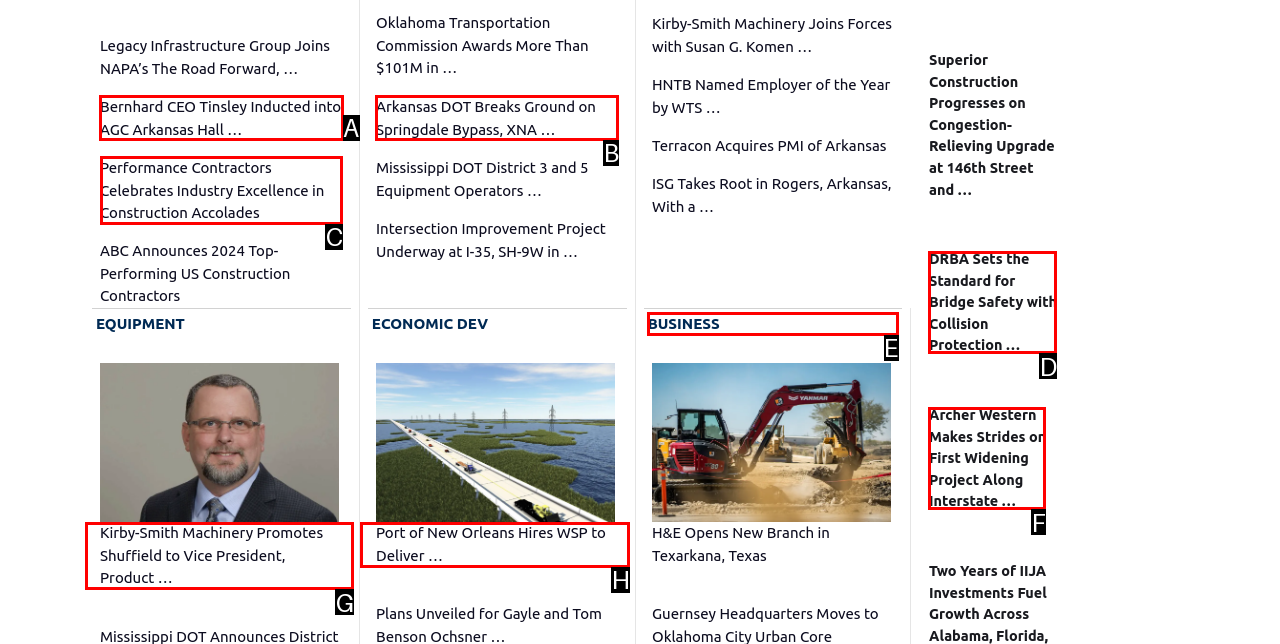Tell me which one HTML element I should click to complete this task: Learn about Bernhard CEO Tinsley's achievement Answer with the option's letter from the given choices directly.

A